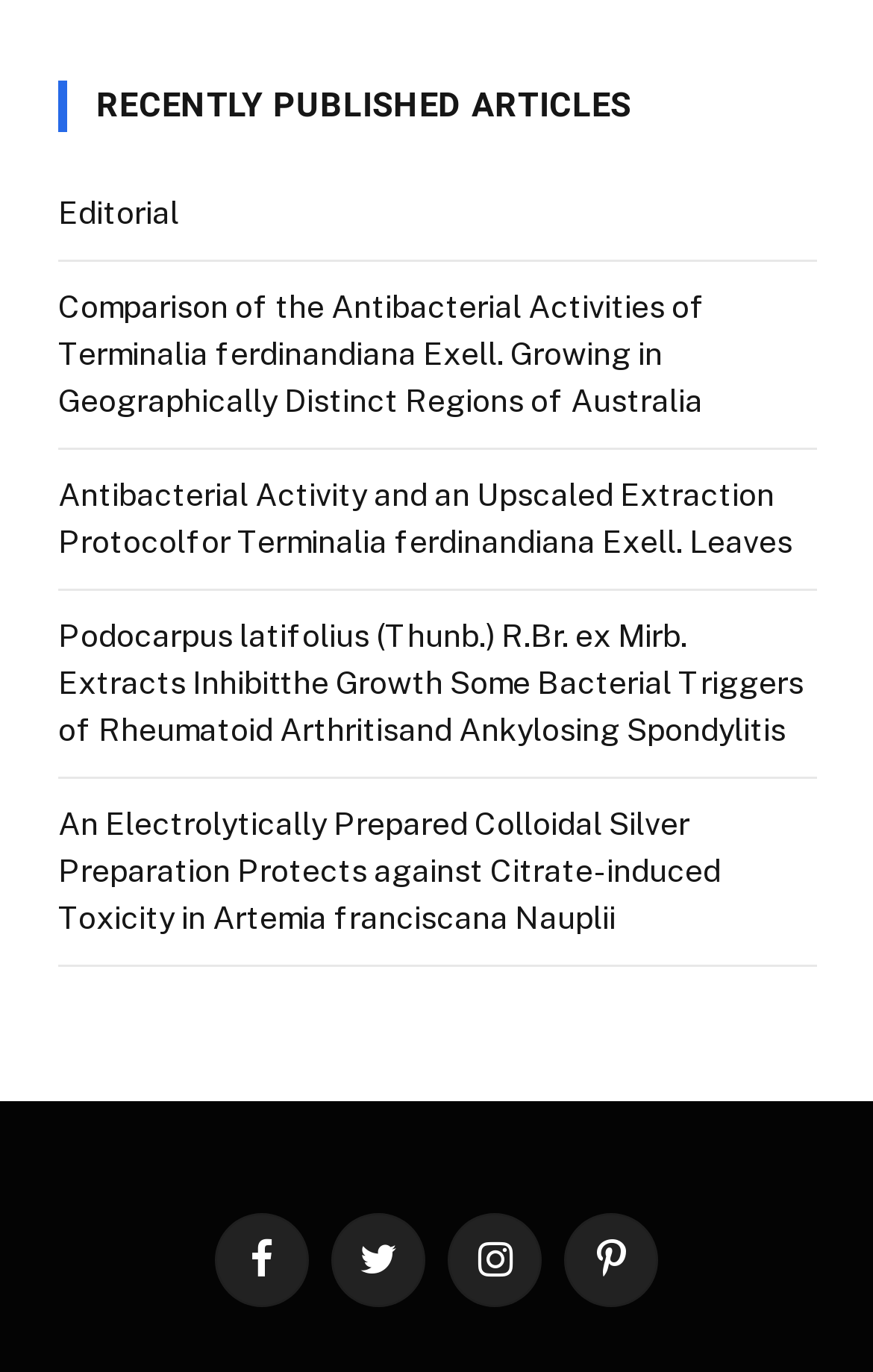Find the coordinates for the bounding box of the element with this description: "title="Hoven Consulting"".

None